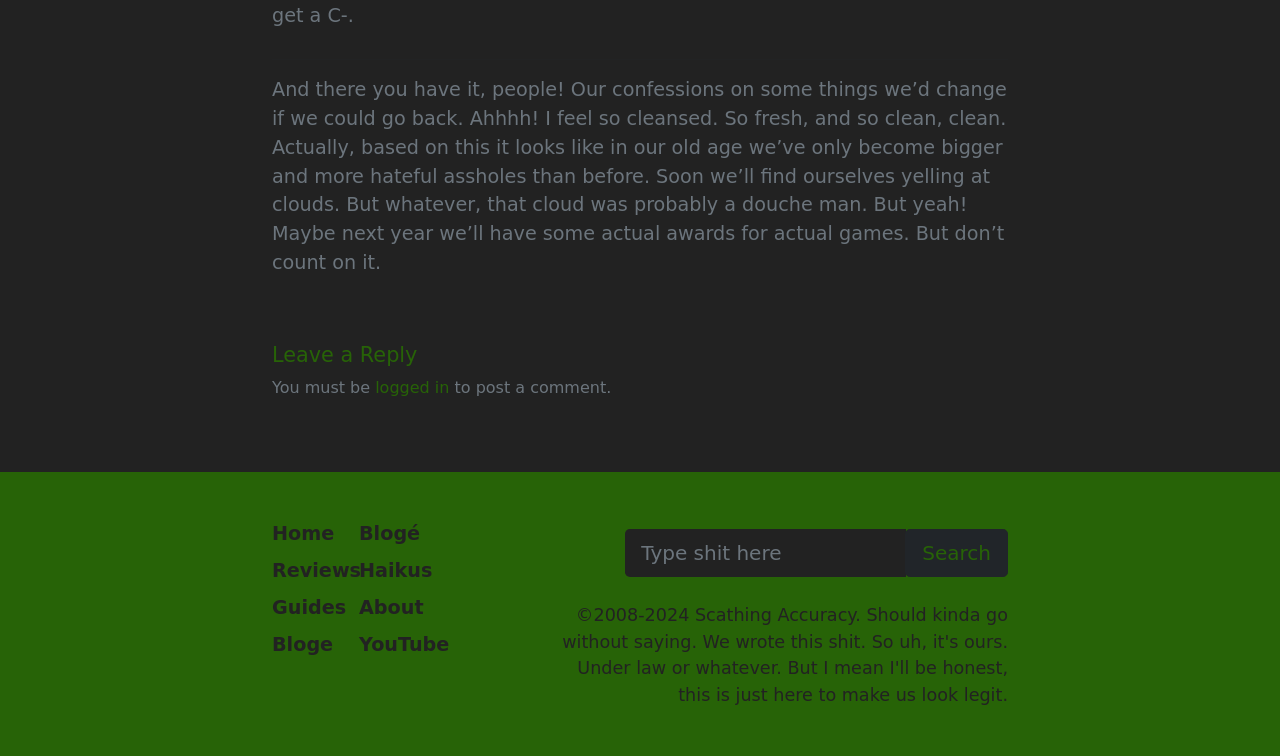Find the bounding box coordinates of the element I should click to carry out the following instruction: "Go to Home".

[0.212, 0.691, 0.261, 0.721]